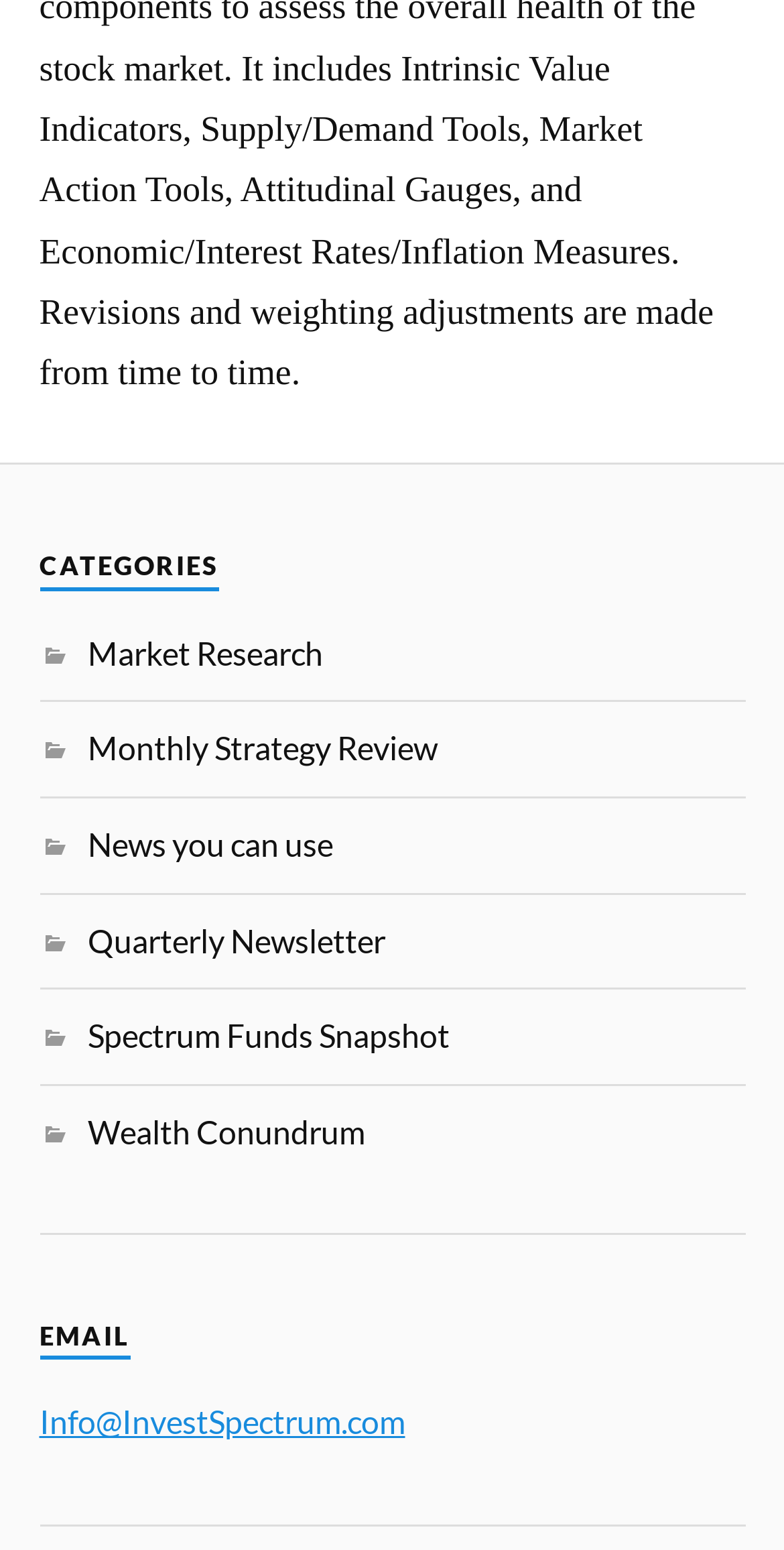Using the details in the image, give a detailed response to the question below:
What is the position of the 'EMAIL' heading?

I compared the y1 and y2 coordinates of the 'EMAIL' heading with other elements and found that it has the largest y1 and y2 values, which means it is located at the bottom of the webpage.